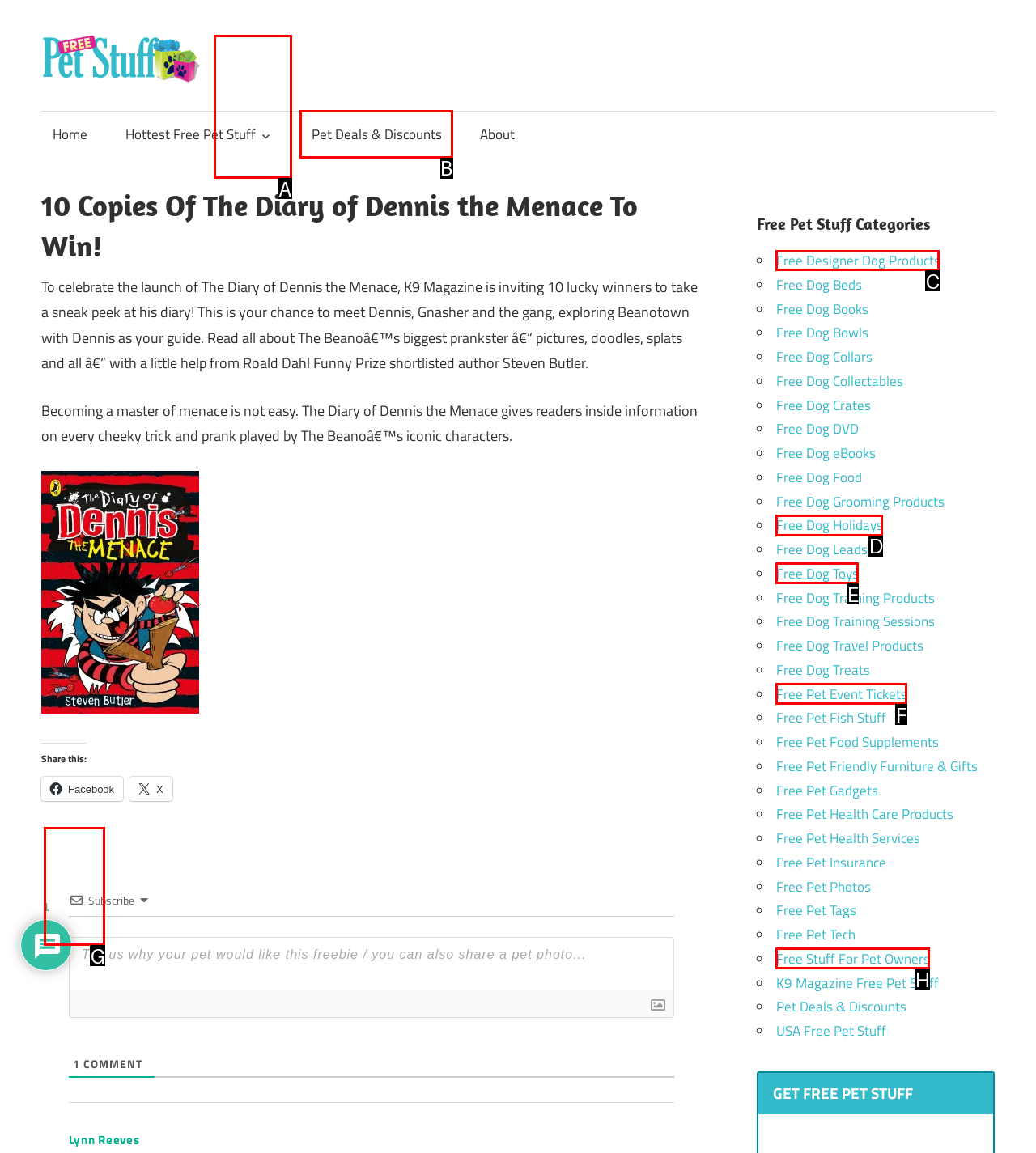Determine which letter corresponds to the UI element to click for this task: Explore free dog products
Respond with the letter from the available options.

C